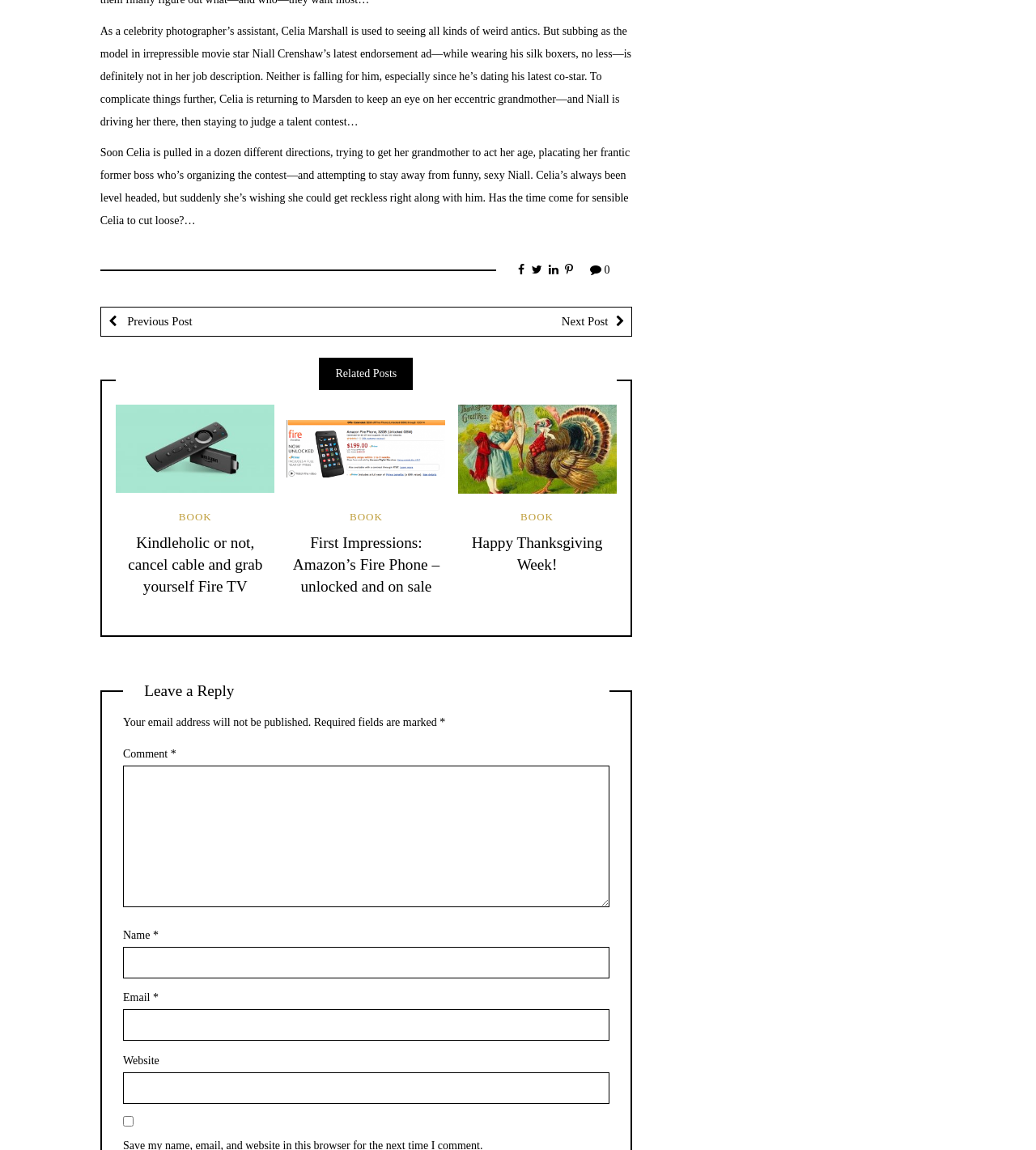Provide a short answer using a single word or phrase for the following question: 
How many social media links are present?

5